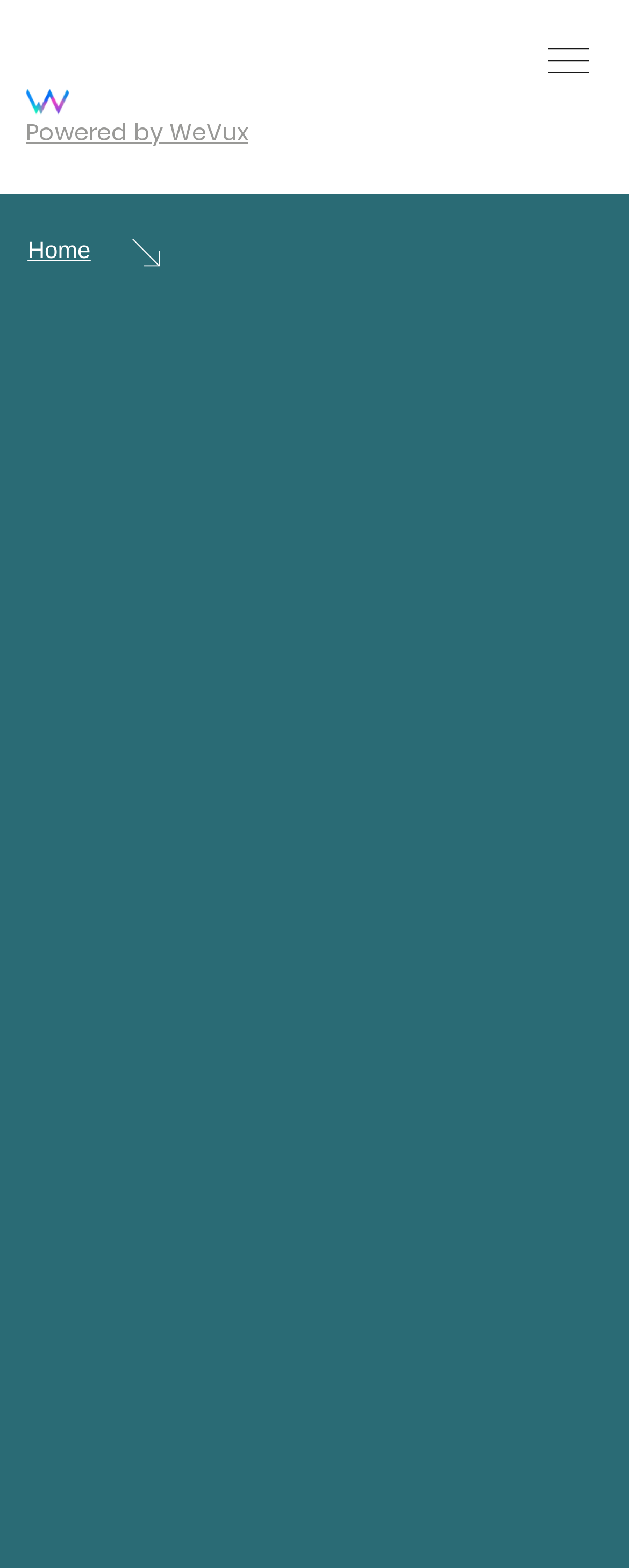Use a single word or phrase to answer the following:
How many navigation links are there?

3